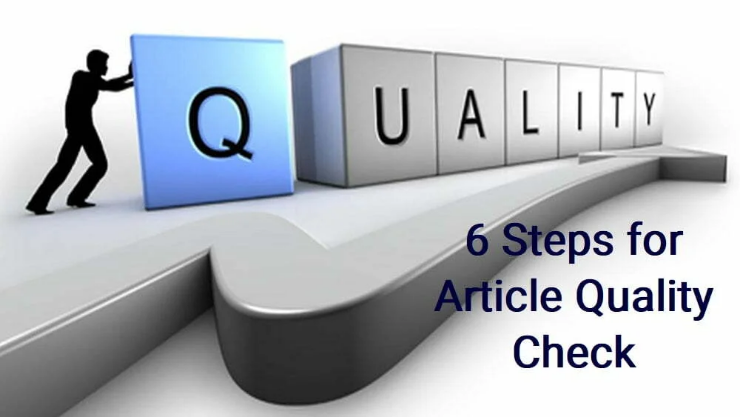What is the background of the image? From the image, respond with a single word or brief phrase.

A smooth, flowing path